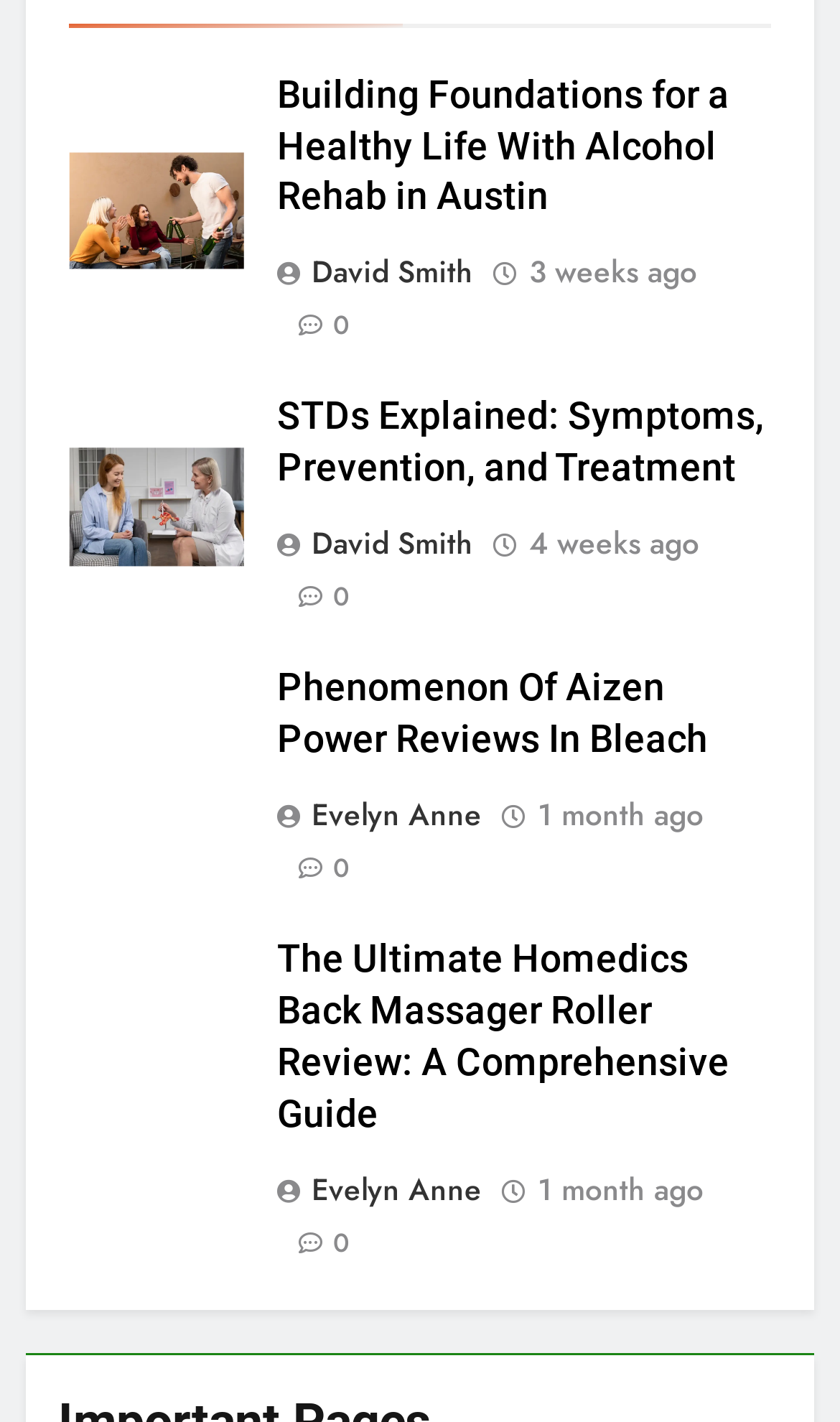How old is the second article?
Analyze the screenshot and provide a detailed answer to the question.

I looked at the 'link' element inside the second 'article' element, which is [835]. The text of this element is '4 weeks ago', so the second article was published 4 weeks ago.